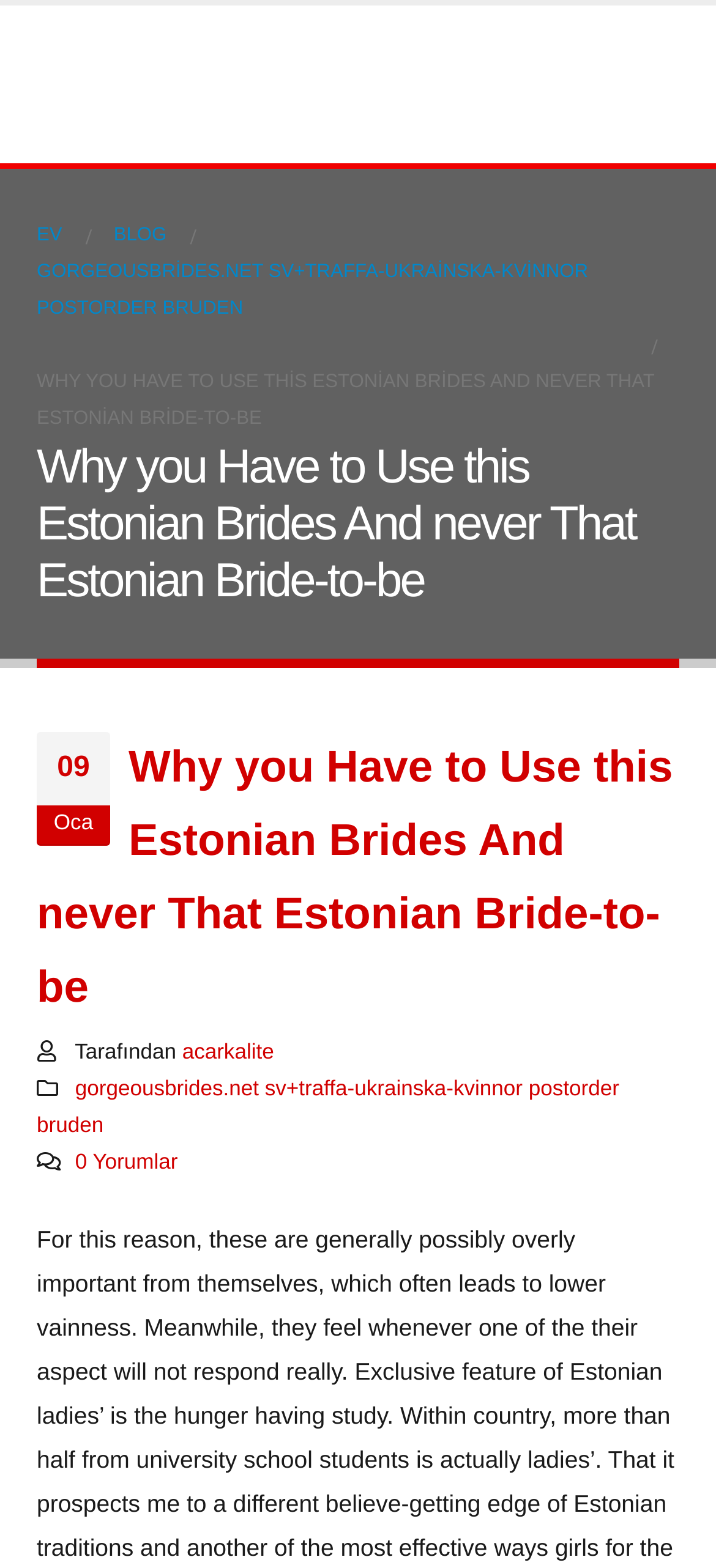Respond to the following query with just one word or a short phrase: 
What is the main topic of the article?

Estonian Brides